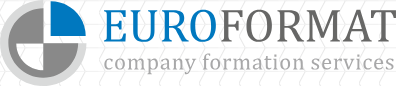What is written beneath the brand name?
Provide an in-depth and detailed answer to the question.

According to the caption, 'company formation services' is written beneath the brand name 'EUROFORMAT' in a softer gray font.